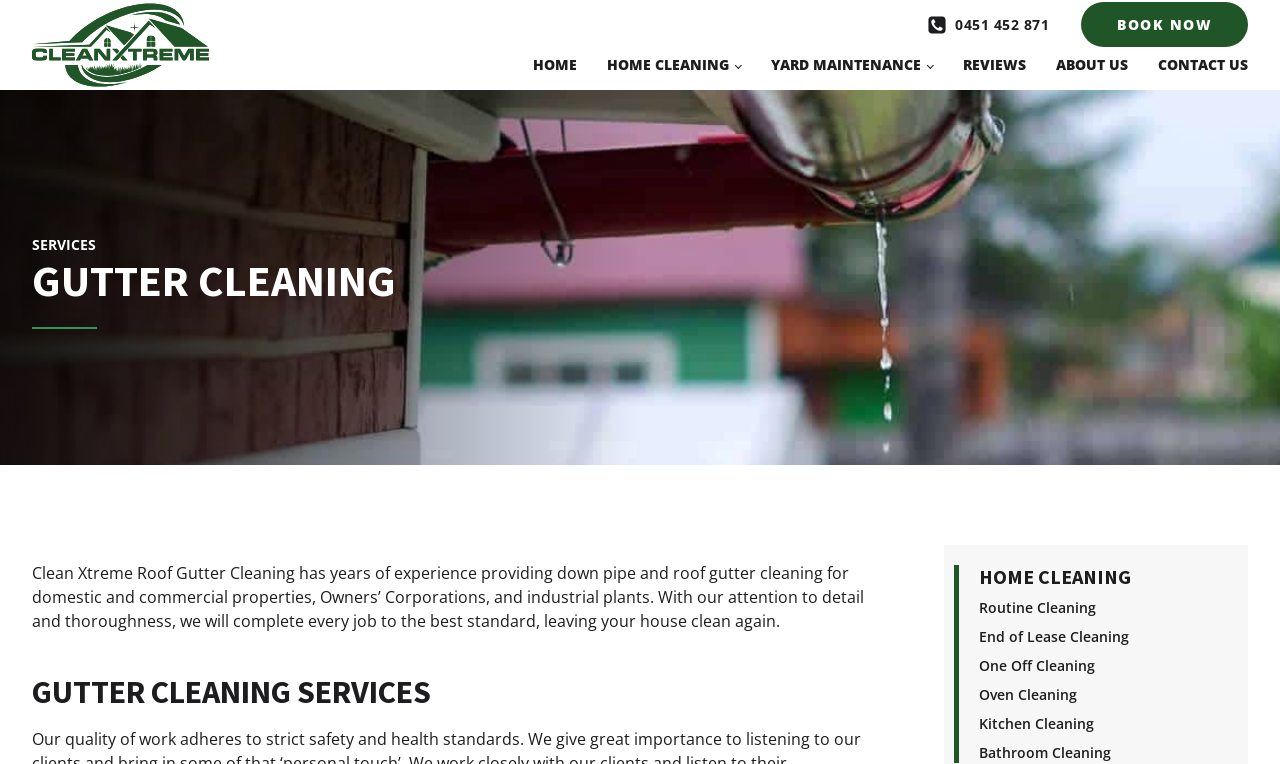What is the phone number to book a service? Using the information from the screenshot, answer with a single word or phrase.

0451 452 871